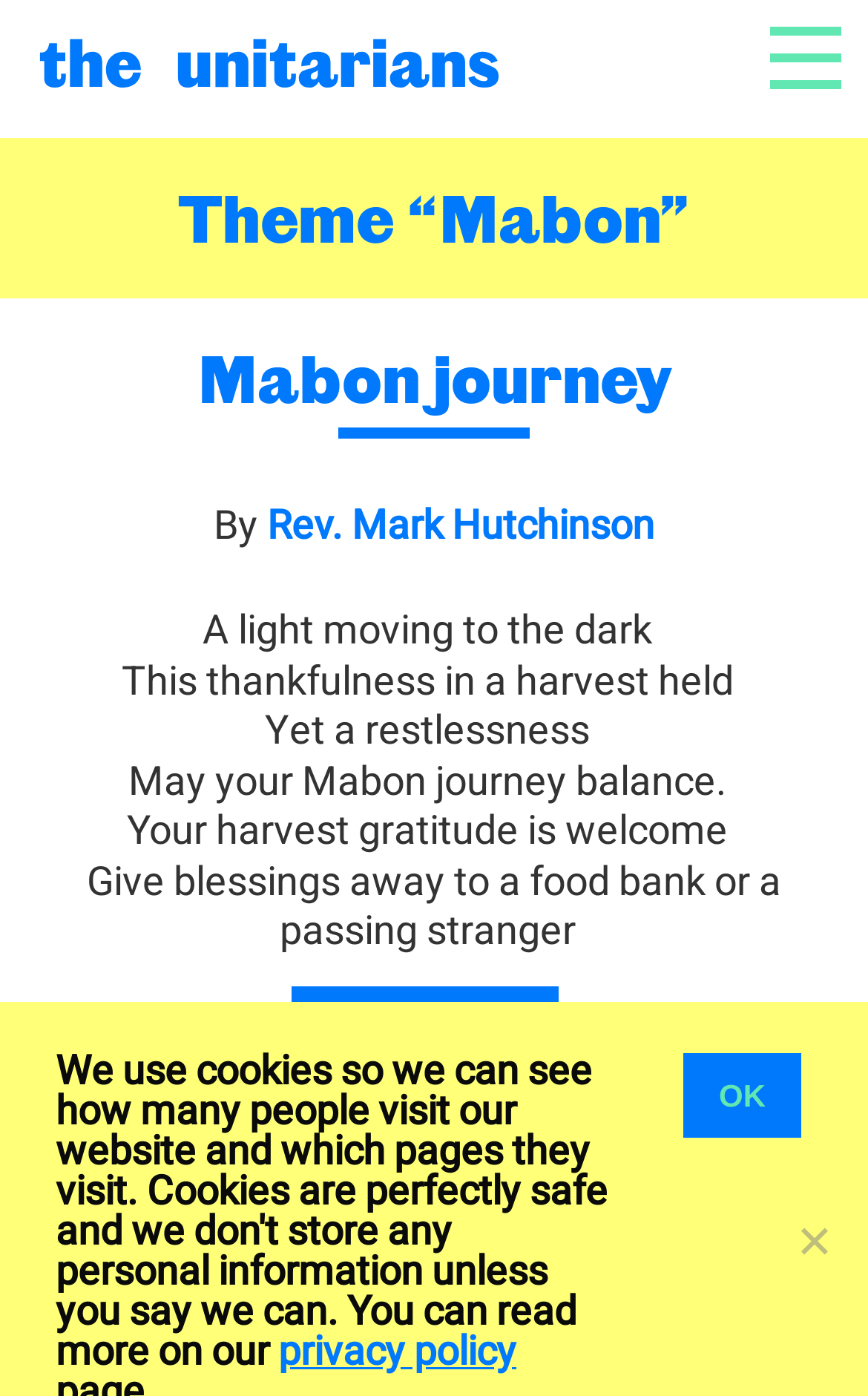Using the provided description: "Ok", find the bounding box coordinates of the corresponding UI element. The output should be four float numbers between 0 and 1, in the format [left, top, right, bottom].

[0.787, 0.754, 0.923, 0.815]